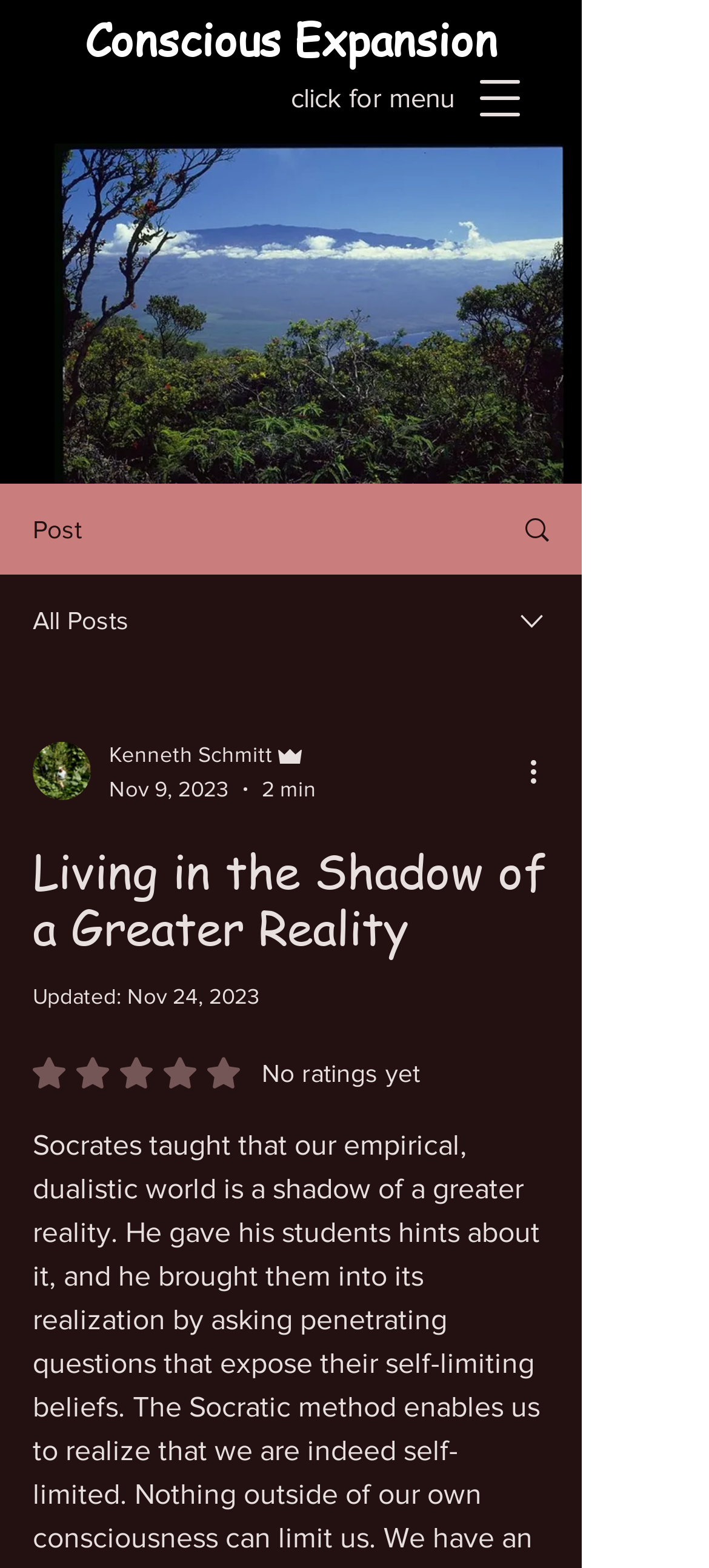Please specify the bounding box coordinates in the format (top-left x, top-left y, bottom-right x, bottom-right y), with all values as floating point numbers between 0 and 1. Identify the bounding box of the UI element described by: Kenneth Schmitt

[0.154, 0.47, 0.446, 0.492]